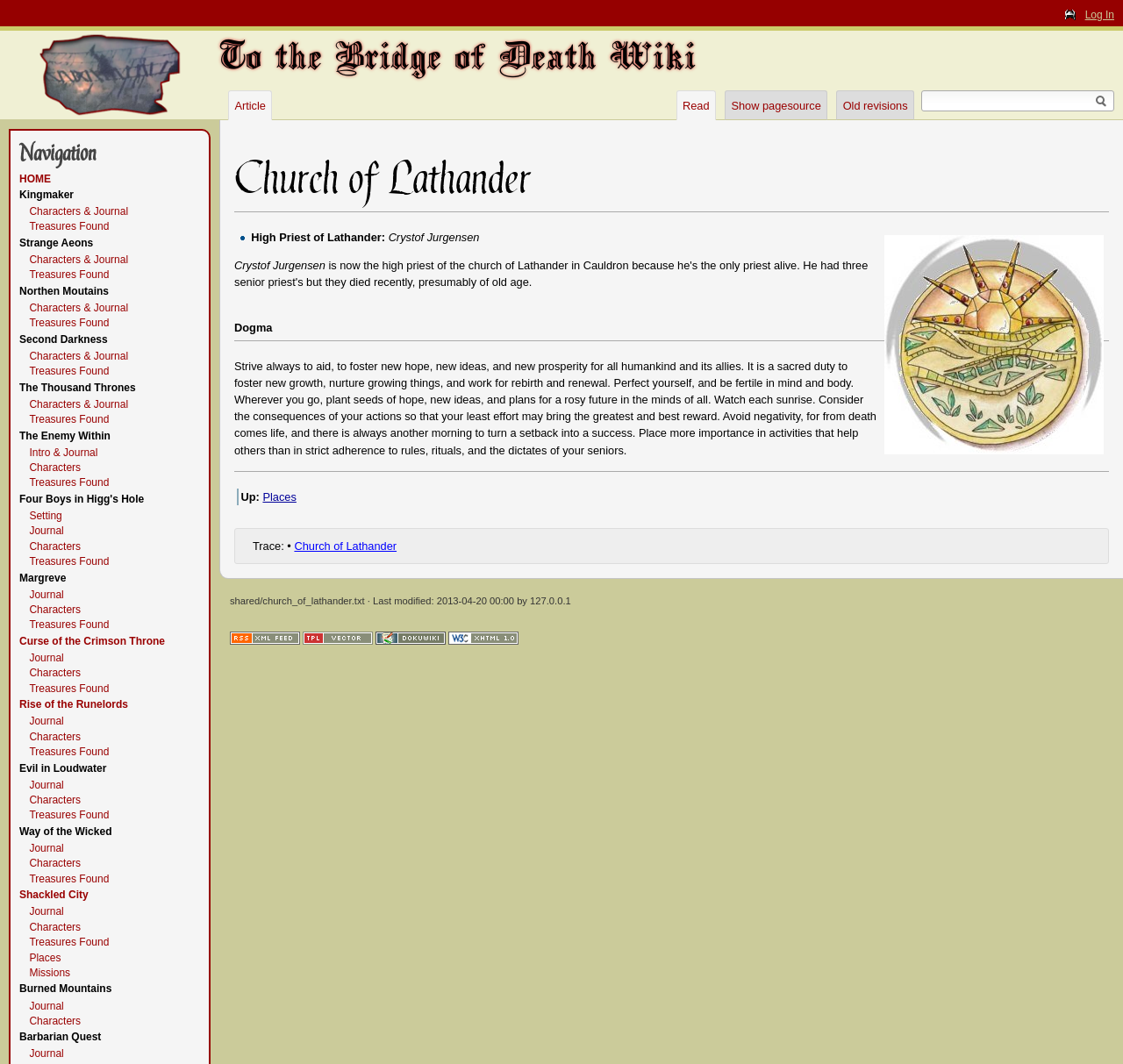Locate the bounding box for the described UI element: "Characters". Ensure the coordinates are four float numbers between 0 and 1, formatted as [left, top, right, bottom].

[0.026, 0.954, 0.072, 0.965]